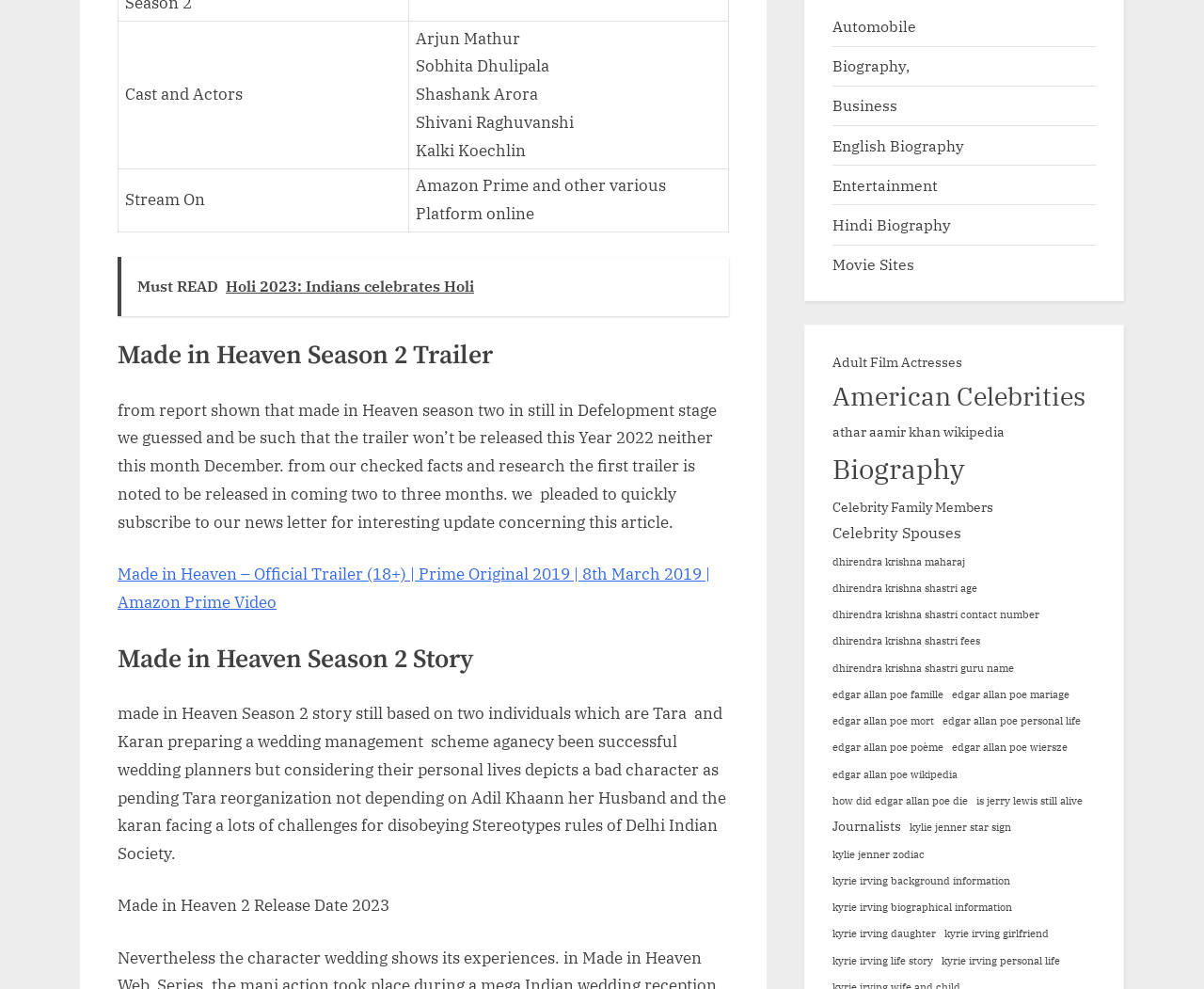What is the occupation of Tara and Karan?
Answer the question with a single word or phrase derived from the image.

Wedding planners